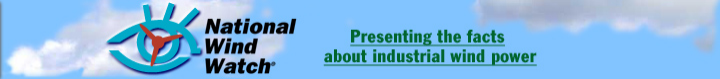What is the color of the sky in the background?
Using the details shown in the screenshot, provide a comprehensive answer to the question.

The caption describes the background as a 'bright blue sky with wispy clouds', which suggests that the dominant color of the sky is bright blue.